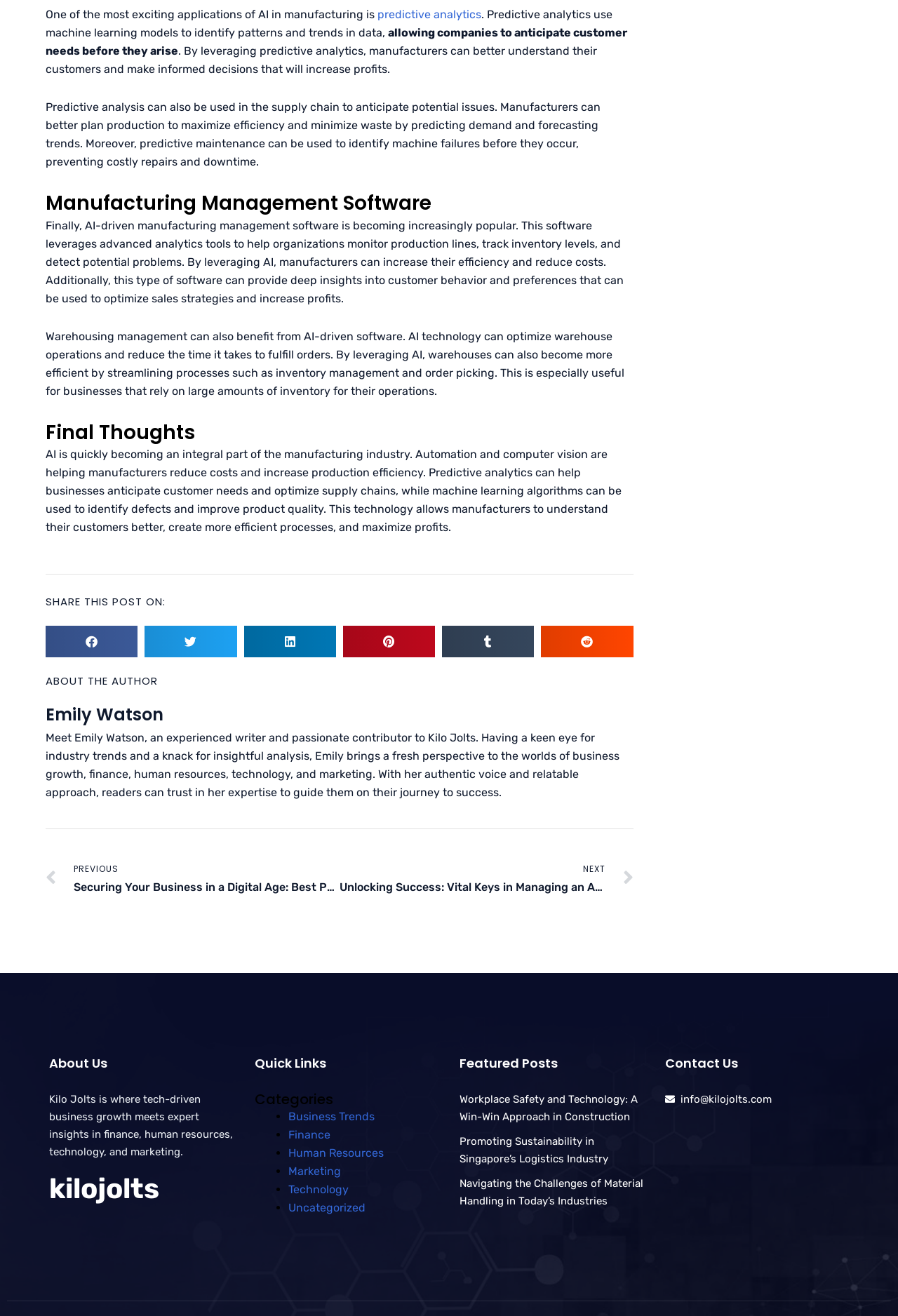Identify the bounding box of the UI element described as follows: "Uncategorized". Provide the coordinates as four float numbers in the range of 0 to 1 [left, top, right, bottom].

[0.321, 0.912, 0.407, 0.923]